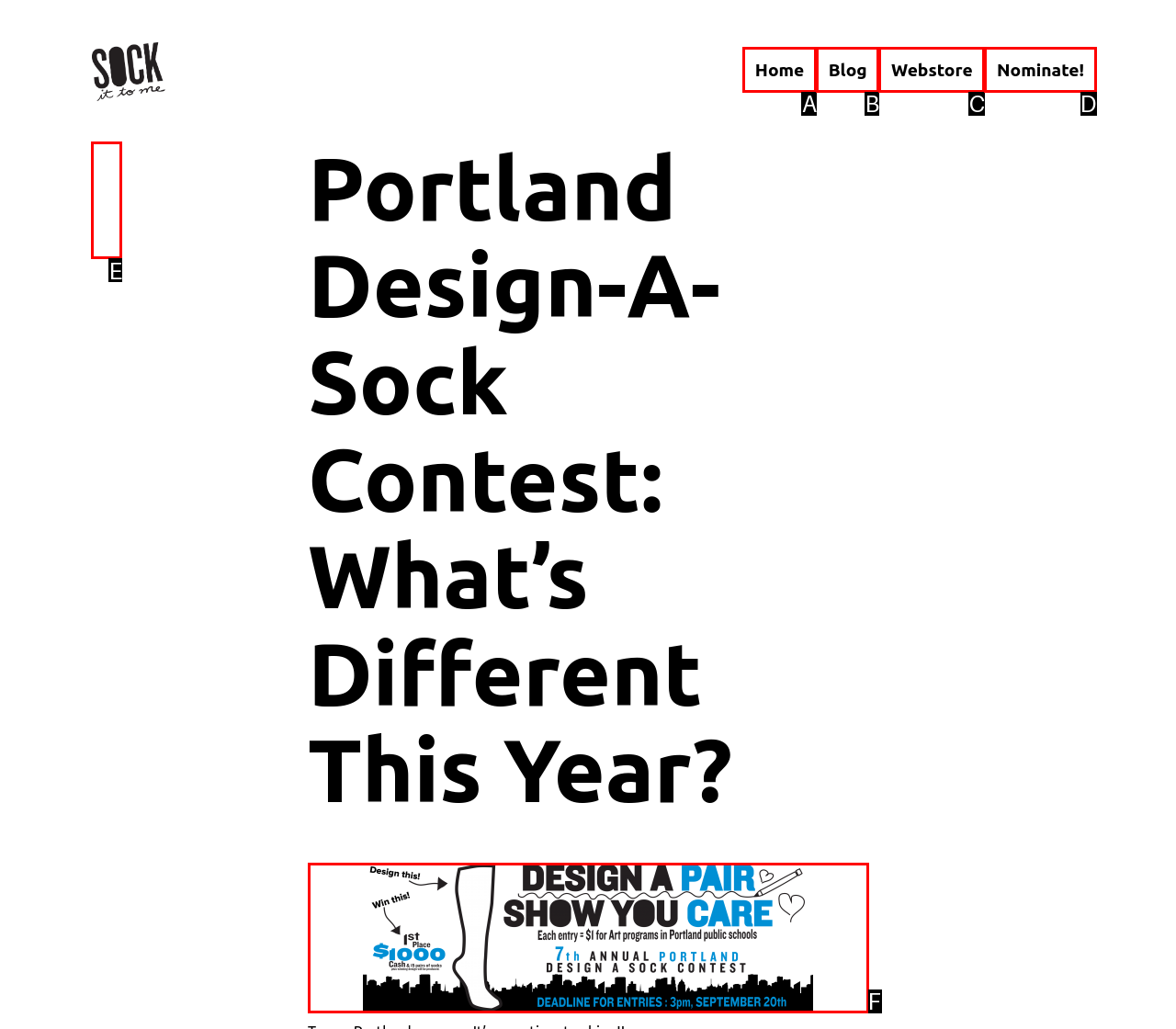Choose the letter that best represents the description: Blog. Answer with the letter of the selected choice directly.

B